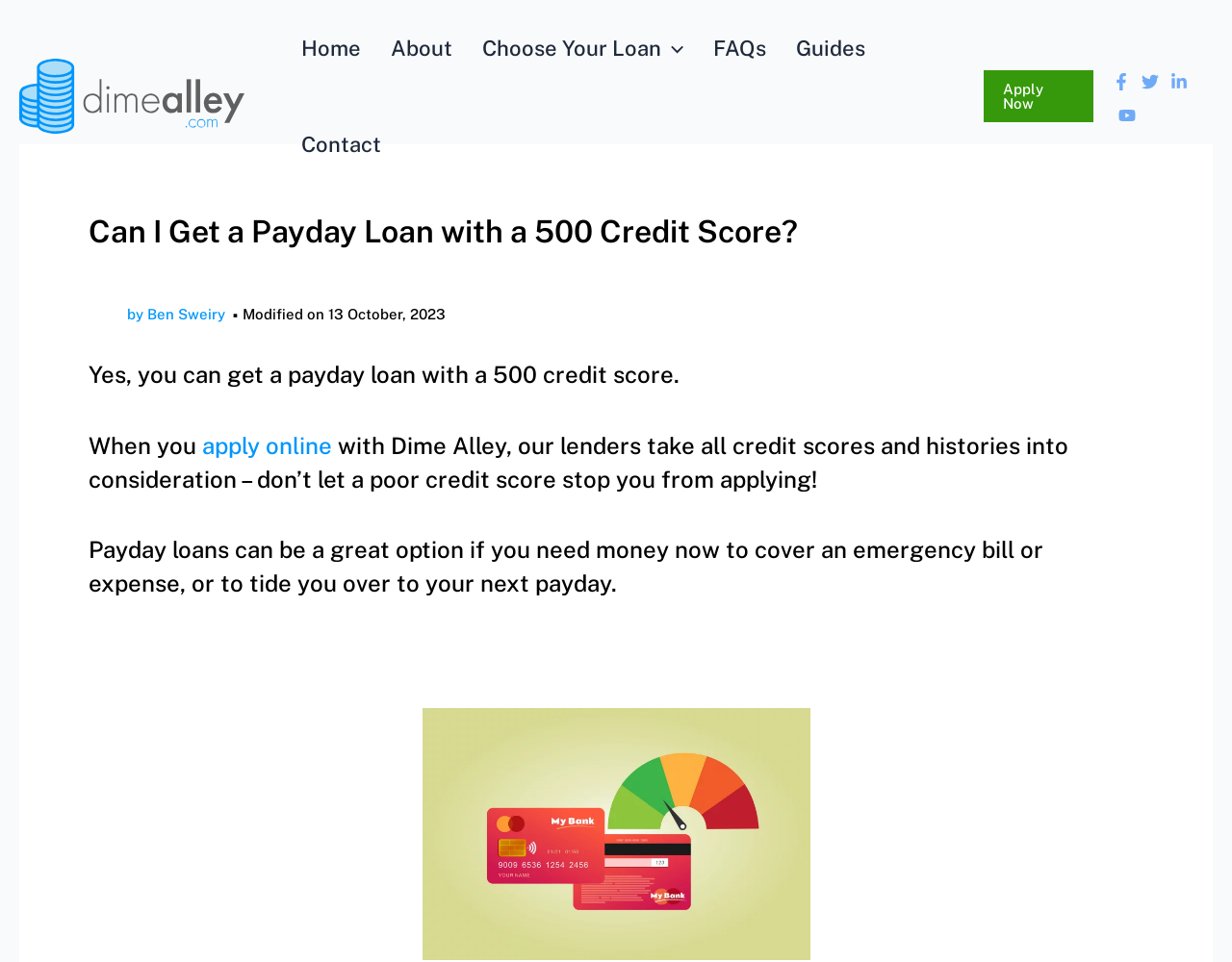Locate the primary heading on the webpage and return its text.

Can I Get a Payday Loan with a 500 Credit Score?